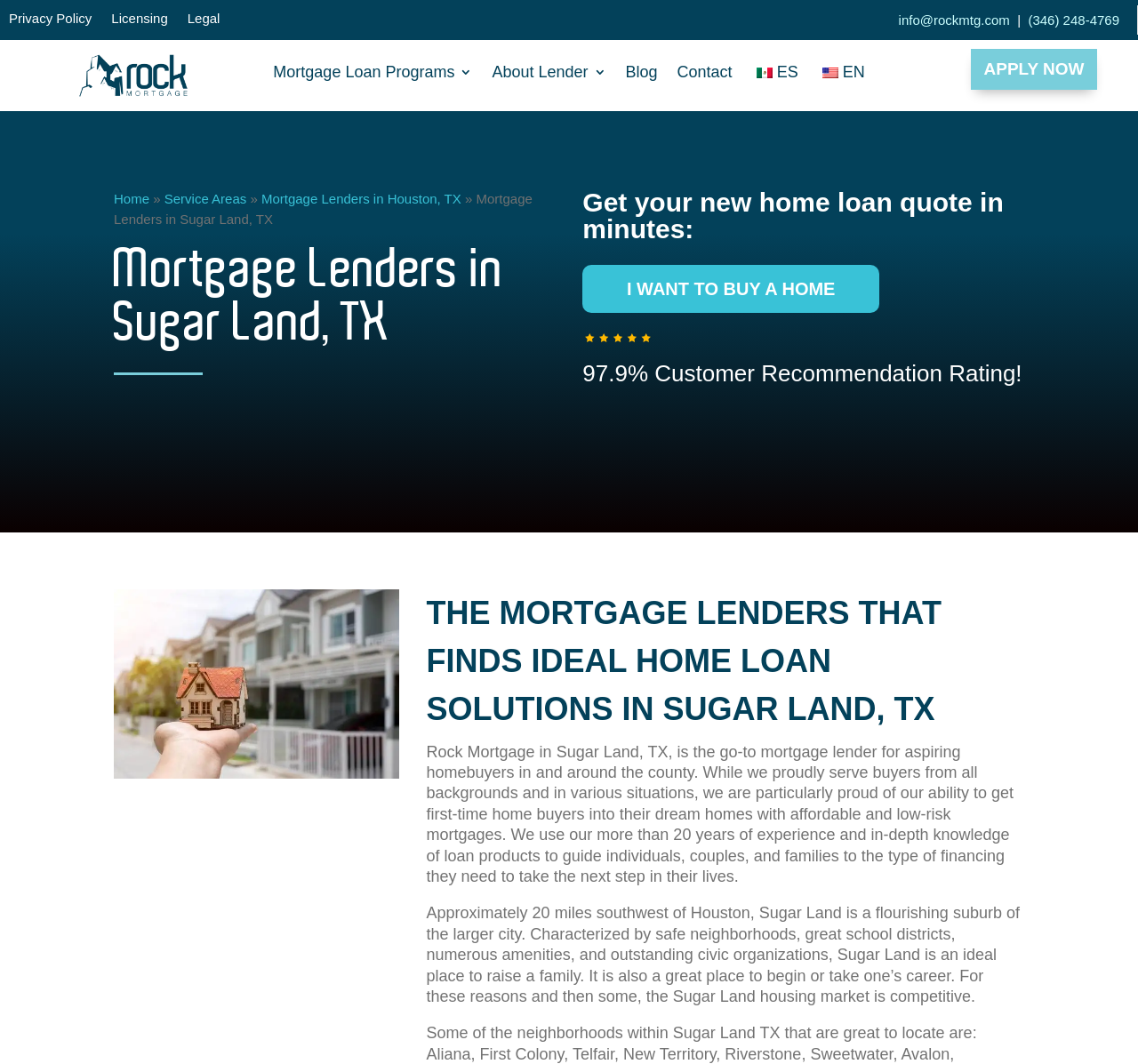Please provide a detailed answer to the question below by examining the image:
What is the name of the mortgage lender?

I determined the answer by looking at the logo image with the text 'ROCK MORTGAGE' and the link 'ROCK MORTGAGE Logo' which suggests that the mortgage lender's name is Rock Mortgage.